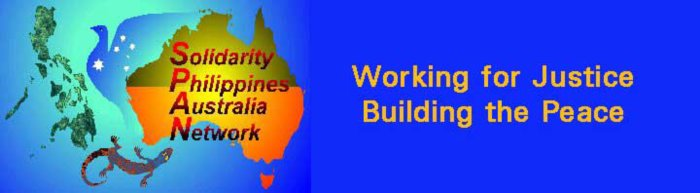Generate a detailed explanation of the scene depicted in the image.

The image showcases the logo of the Solidarity Philippines Australia Network (SPAN), creatively designed to emphasize its focus on social justice and peace-building. The logo features a colorful map highlighting the Philippines and Australia, intertwined with the letters "SPAN," which stands for the organization’s name. Accompanying the map, the slogan reads, "Working for Justice Building the Peace," underscoring SPAN's commitment to advocacy and action within marginalized communities. This visual representation reflects the organization’s mission to foster solidarity and collaboration between the two nations, particularly in addressing issues related to human rights and social equity.